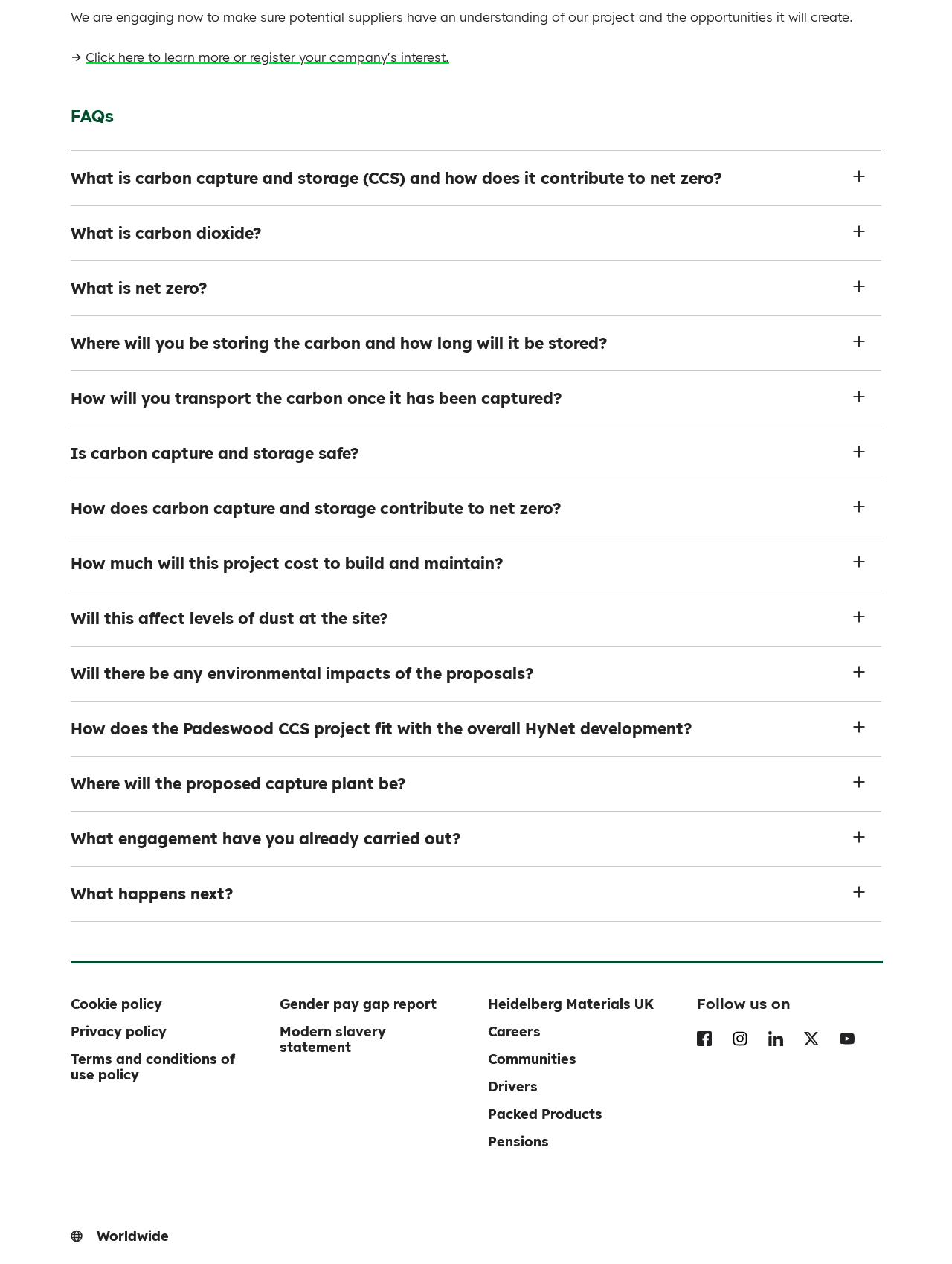Based on the image, please respond to the question with as much detail as possible:
How many social media links are provided on the webpage?

Under the 'Follow us on' heading, I can see four social media links, each represented by an image, which allow users to follow the company on different social media platforms.